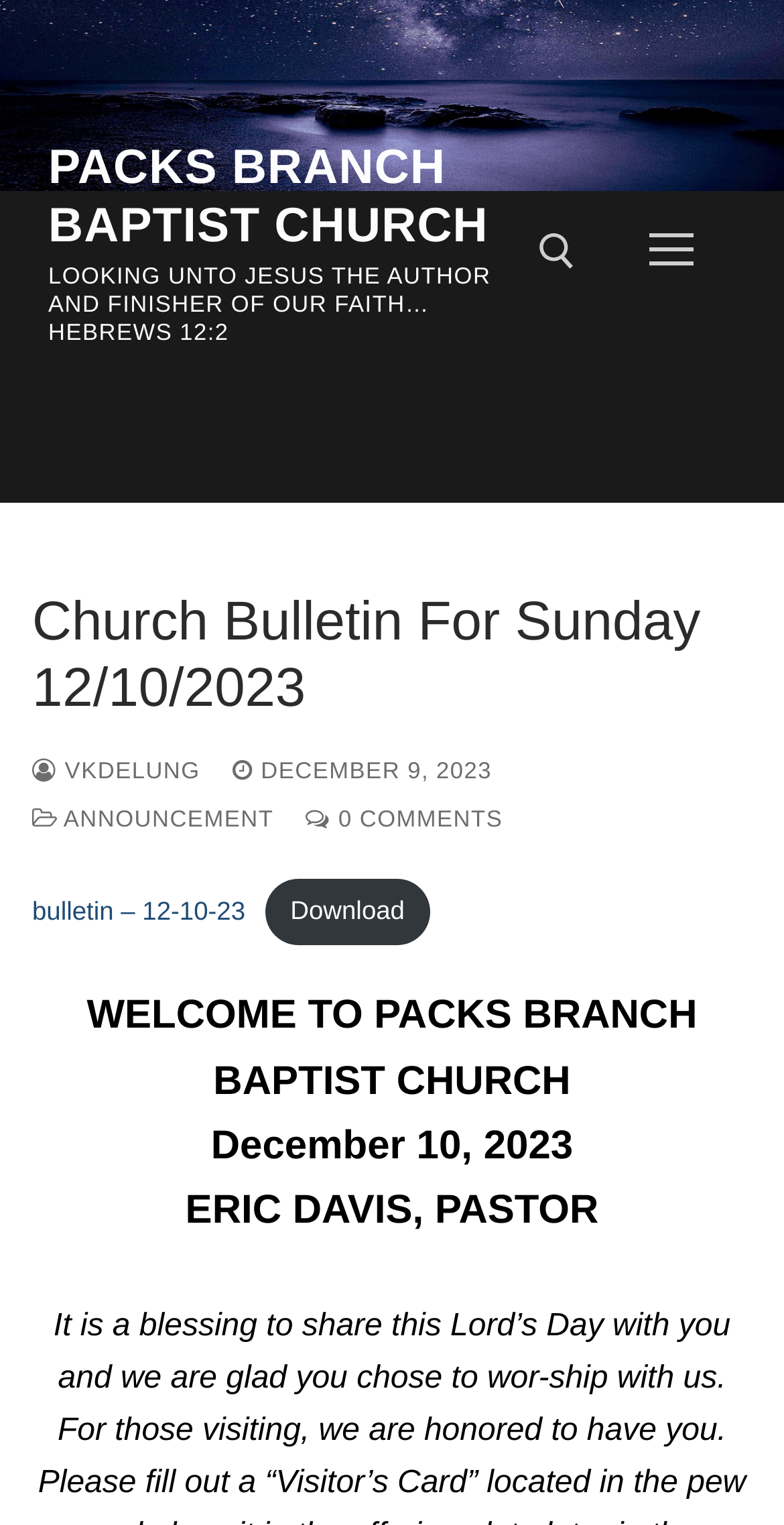Please identify the bounding box coordinates of the clickable region that I should interact with to perform the following instruction: "Search for something". The coordinates should be expressed as four float numbers between 0 and 1, i.e., [left, top, right, bottom].

[0.207, 0.248, 0.771, 0.358]